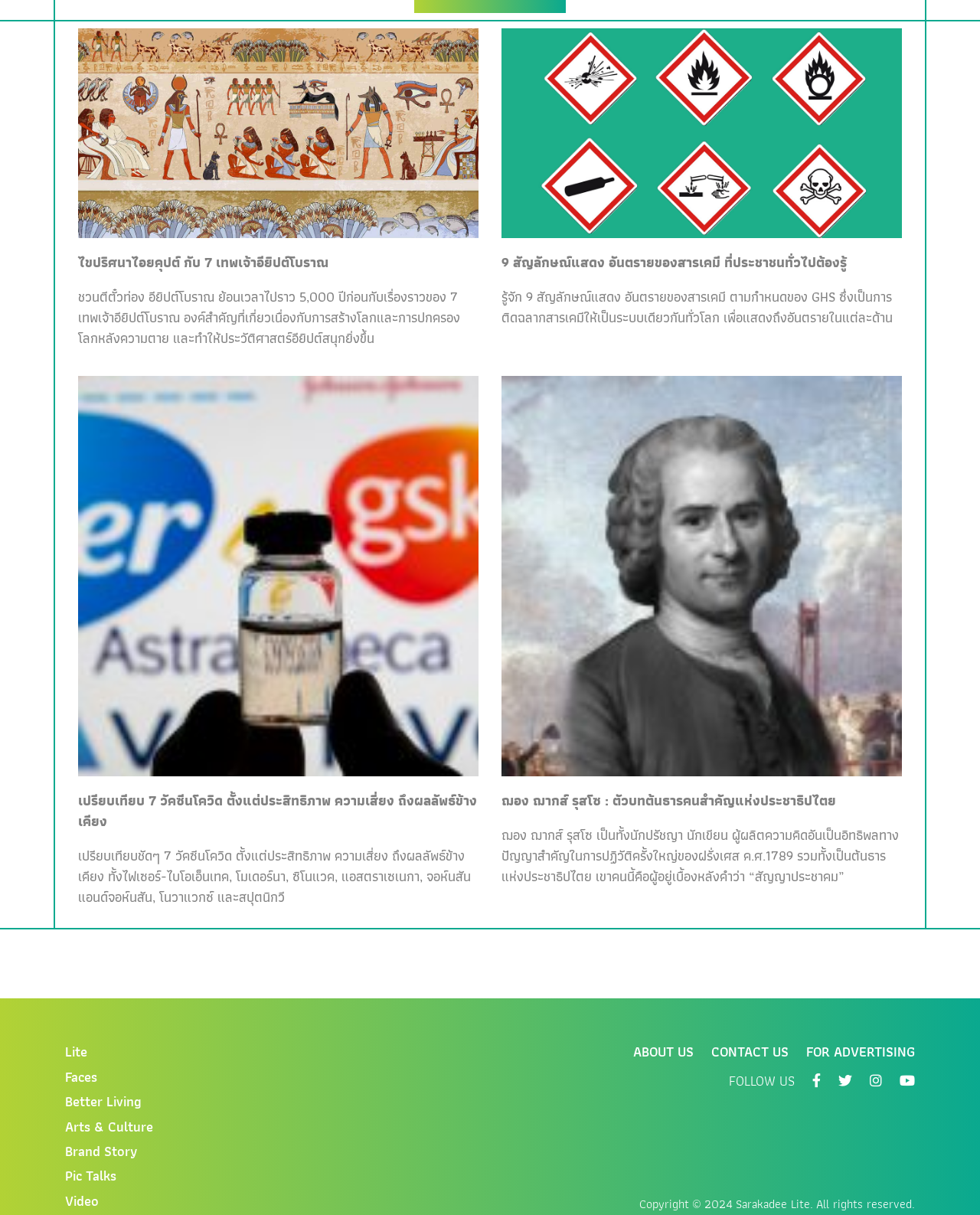Please locate the bounding box coordinates of the element's region that needs to be clicked to follow the instruction: "Learn about Jean-Jacques Rousseau's contributions to democracy". The bounding box coordinates should be provided as four float numbers between 0 and 1, i.e., [left, top, right, bottom].

[0.512, 0.651, 0.92, 0.668]